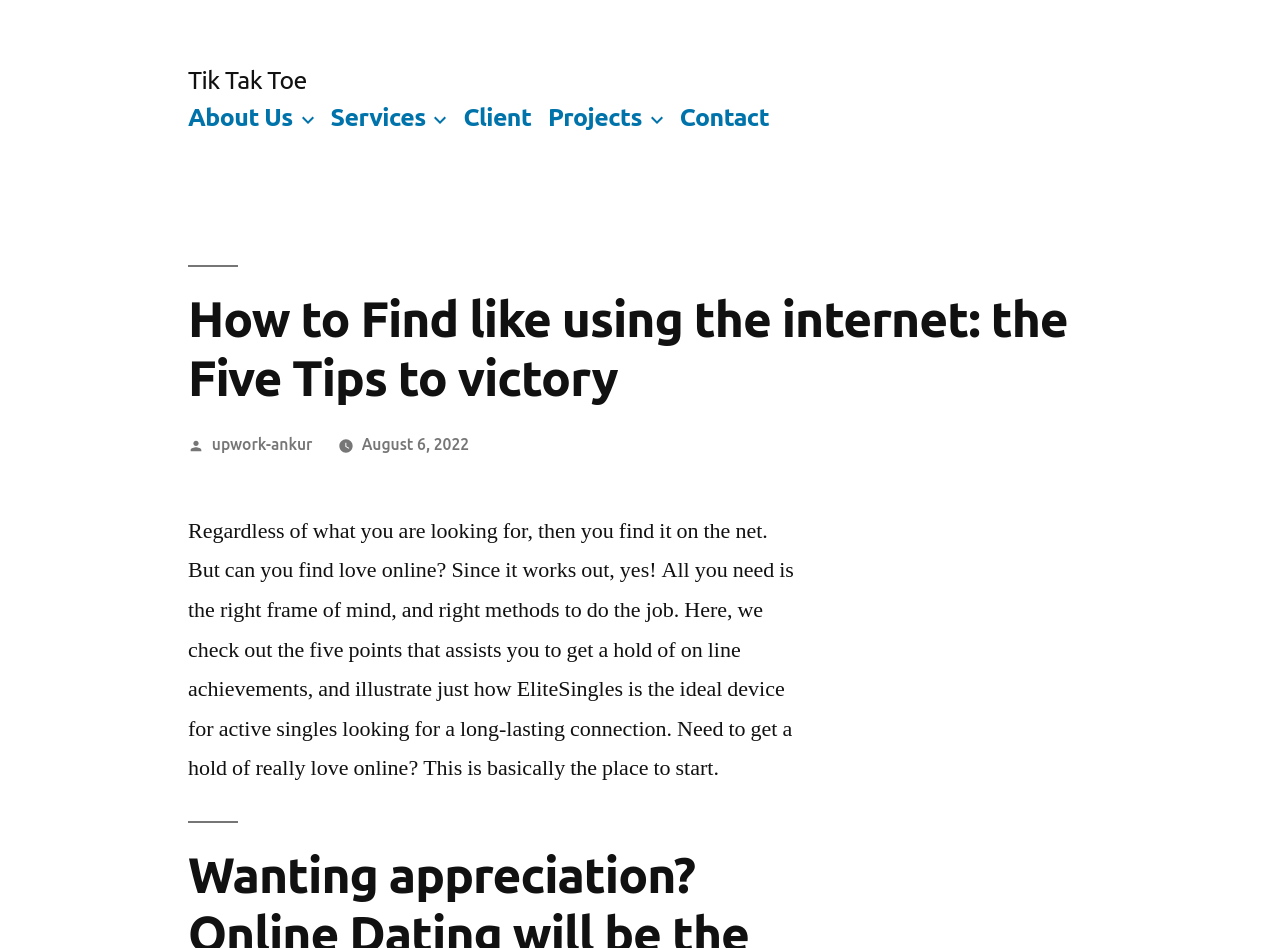Determine the bounding box coordinates of the section to be clicked to follow the instruction: "Read the article posted by upwork-ankur". The coordinates should be given as four float numbers between 0 and 1, formatted as [left, top, right, bottom].

[0.165, 0.459, 0.244, 0.478]